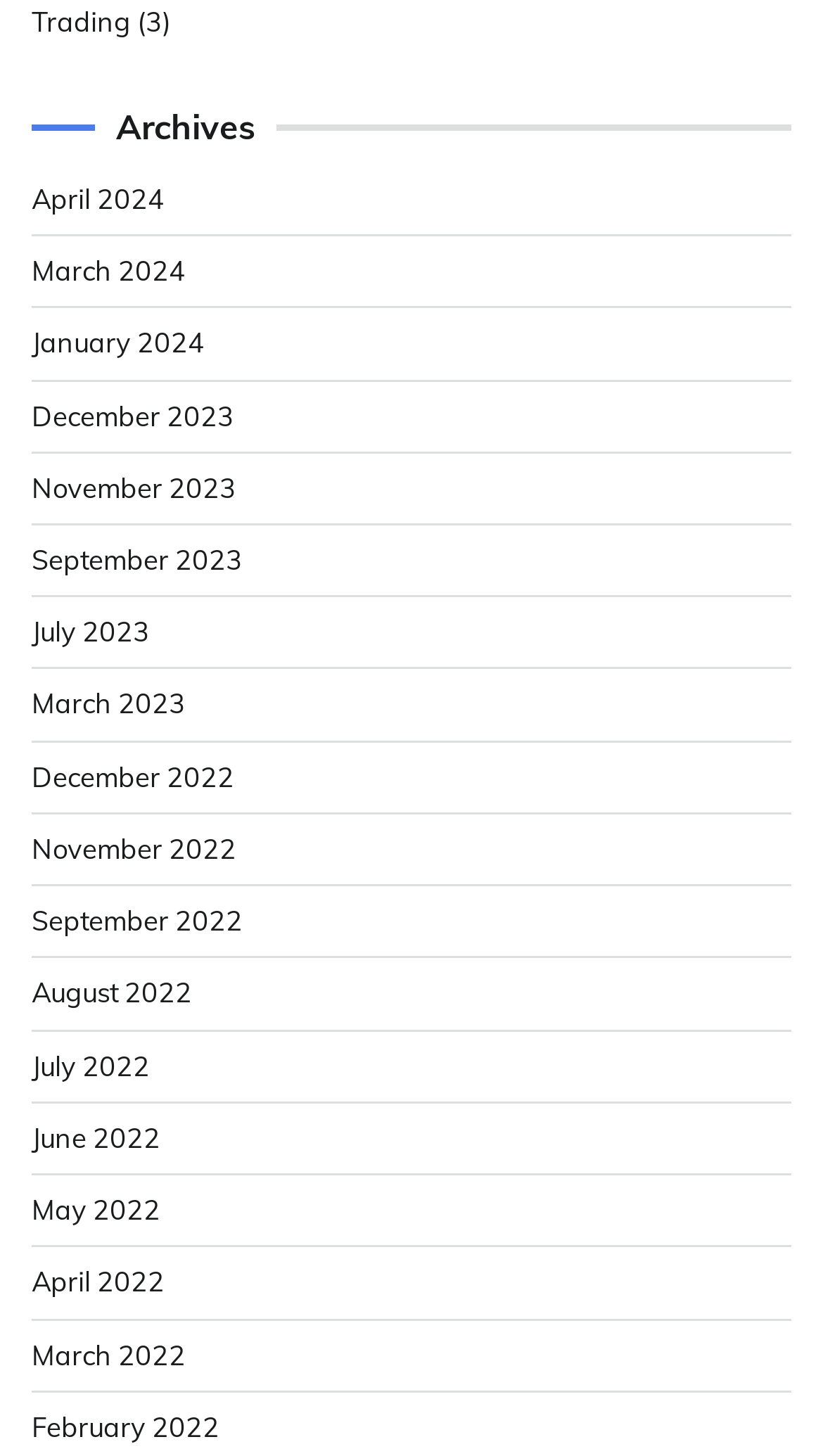Predict the bounding box for the UI component with the following description: "March 2024".

[0.038, 0.174, 0.226, 0.197]